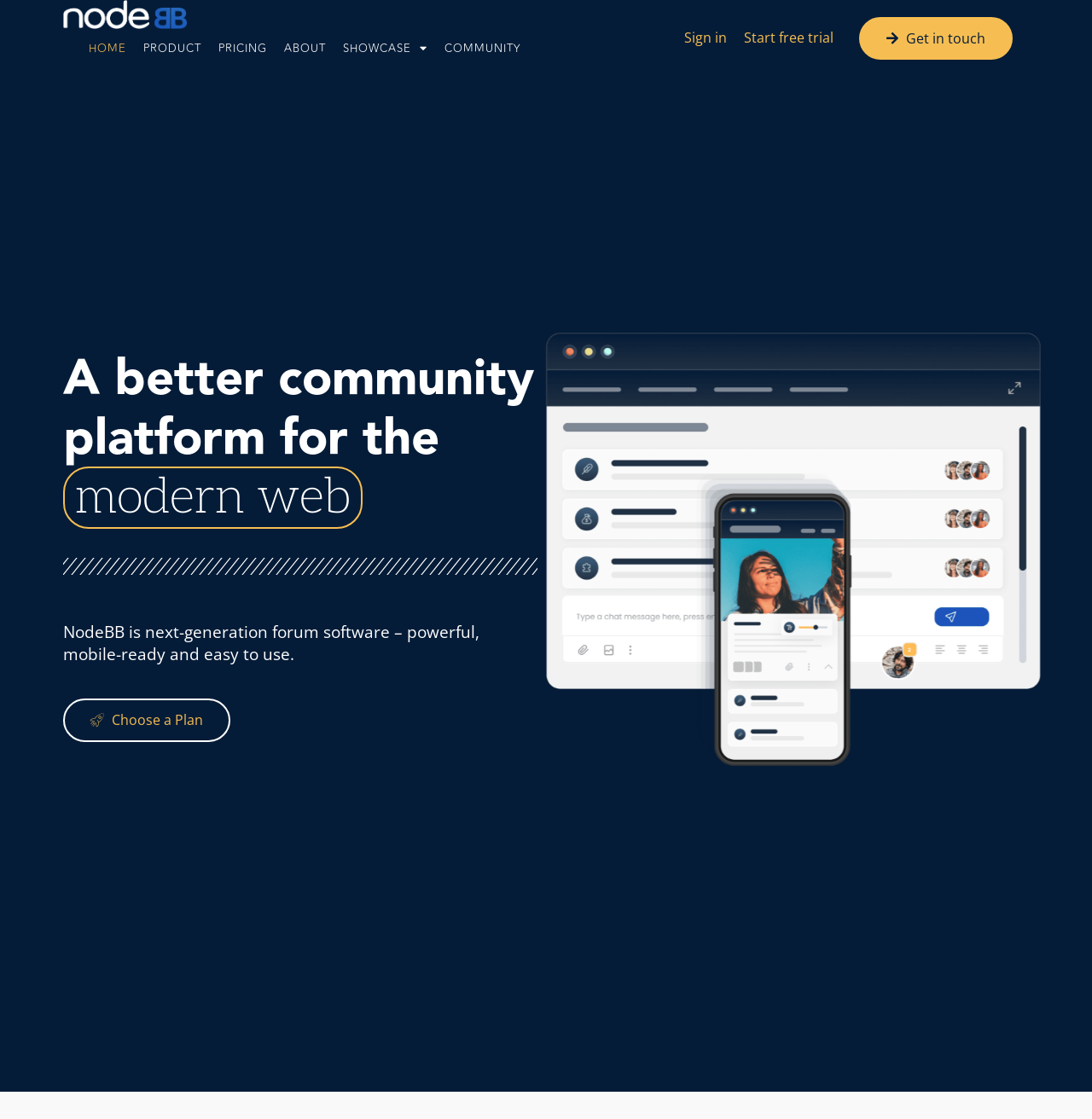Please find the bounding box coordinates of the element's region to be clicked to carry out this instruction: "Go to the product page".

[0.123, 0.026, 0.192, 0.061]